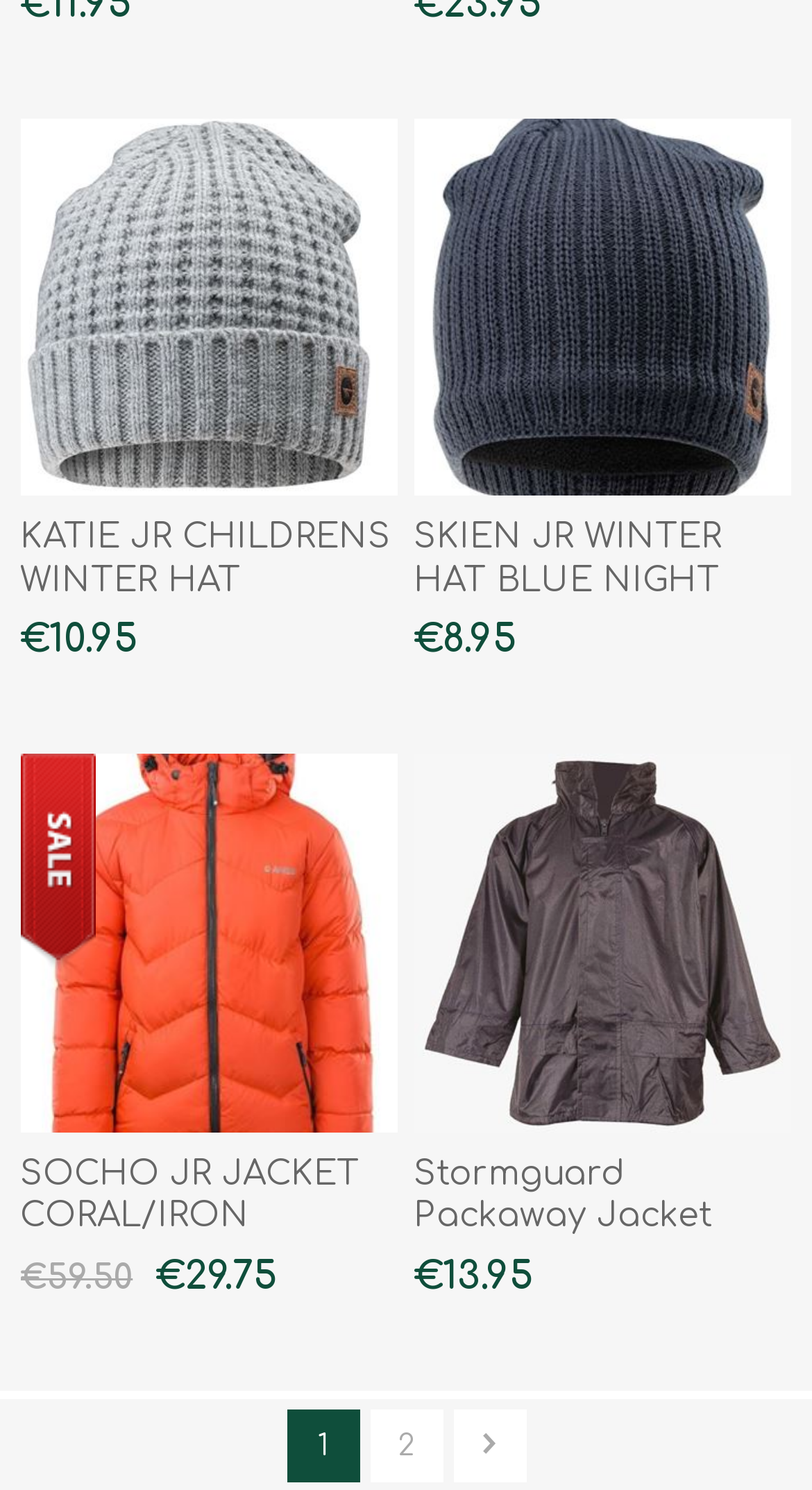Determine the bounding box coordinates of the target area to click to execute the following instruction: "Visit Camp Nou."

None